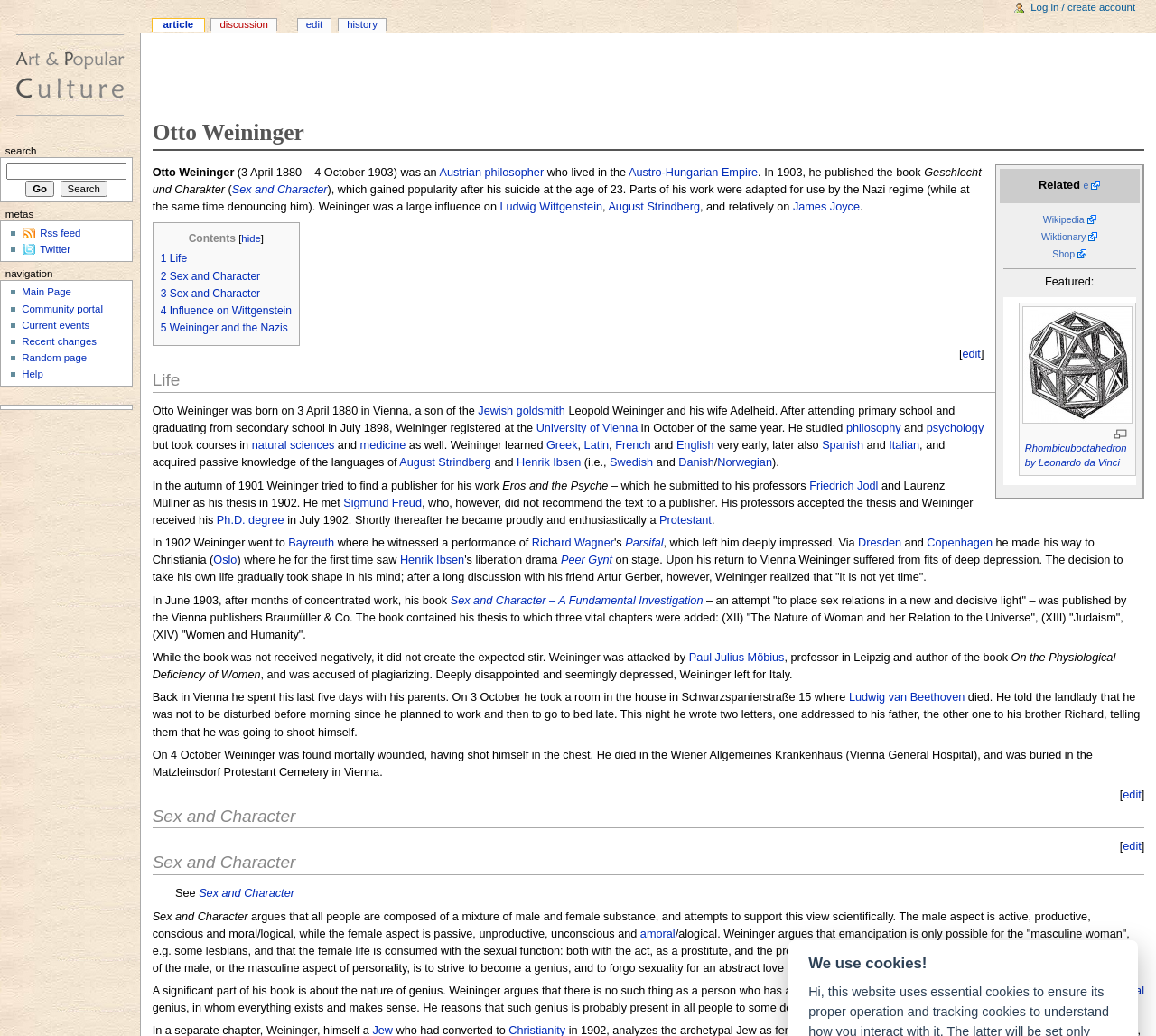Kindly determine the bounding box coordinates for the clickable area to achieve the given instruction: "Edit the page".

[0.832, 0.335, 0.848, 0.348]